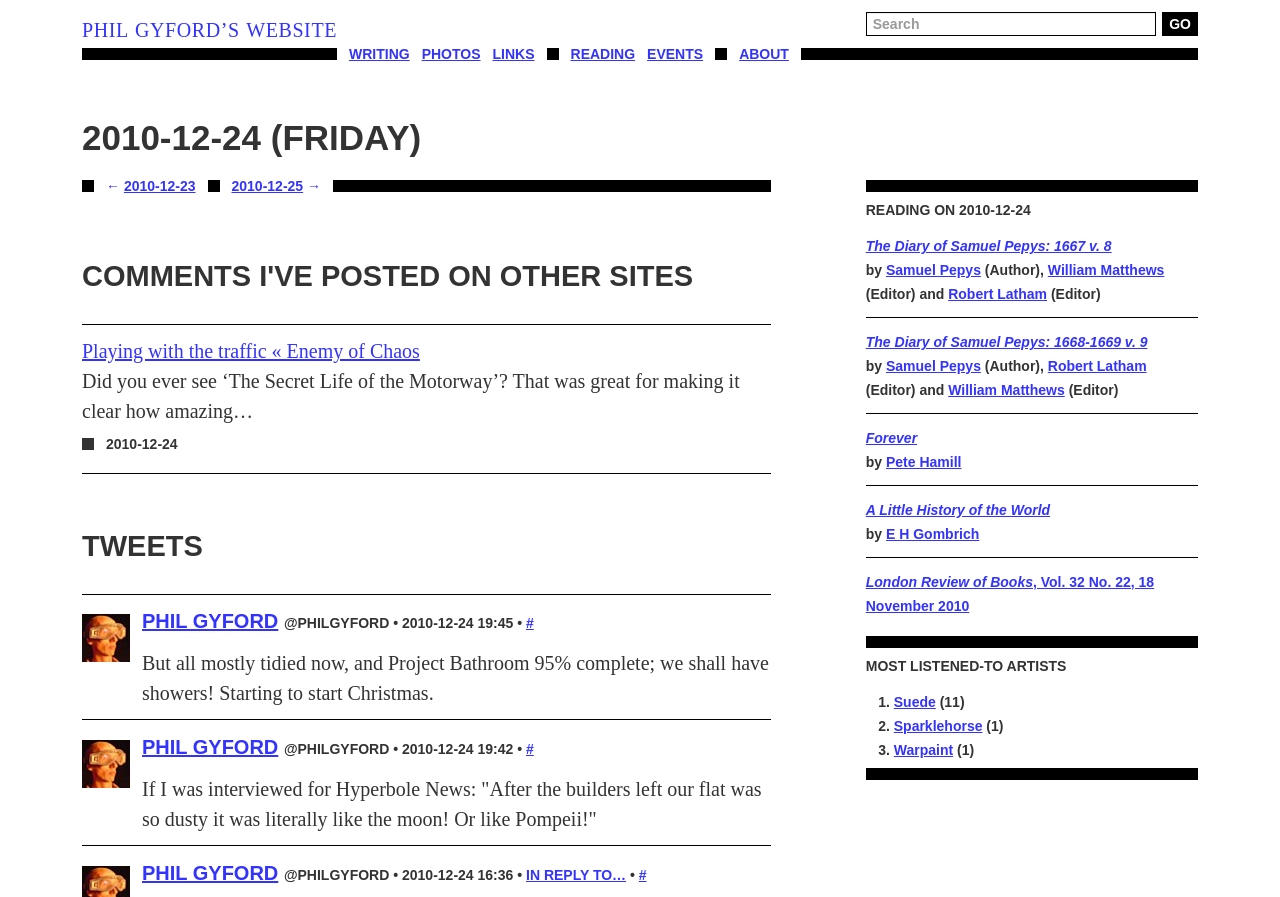Locate the bounding box for the described UI element: "Warpaint". Ensure the coordinates are four float numbers between 0 and 1, formatted as [left, top, right, bottom].

[0.698, 0.827, 0.745, 0.845]